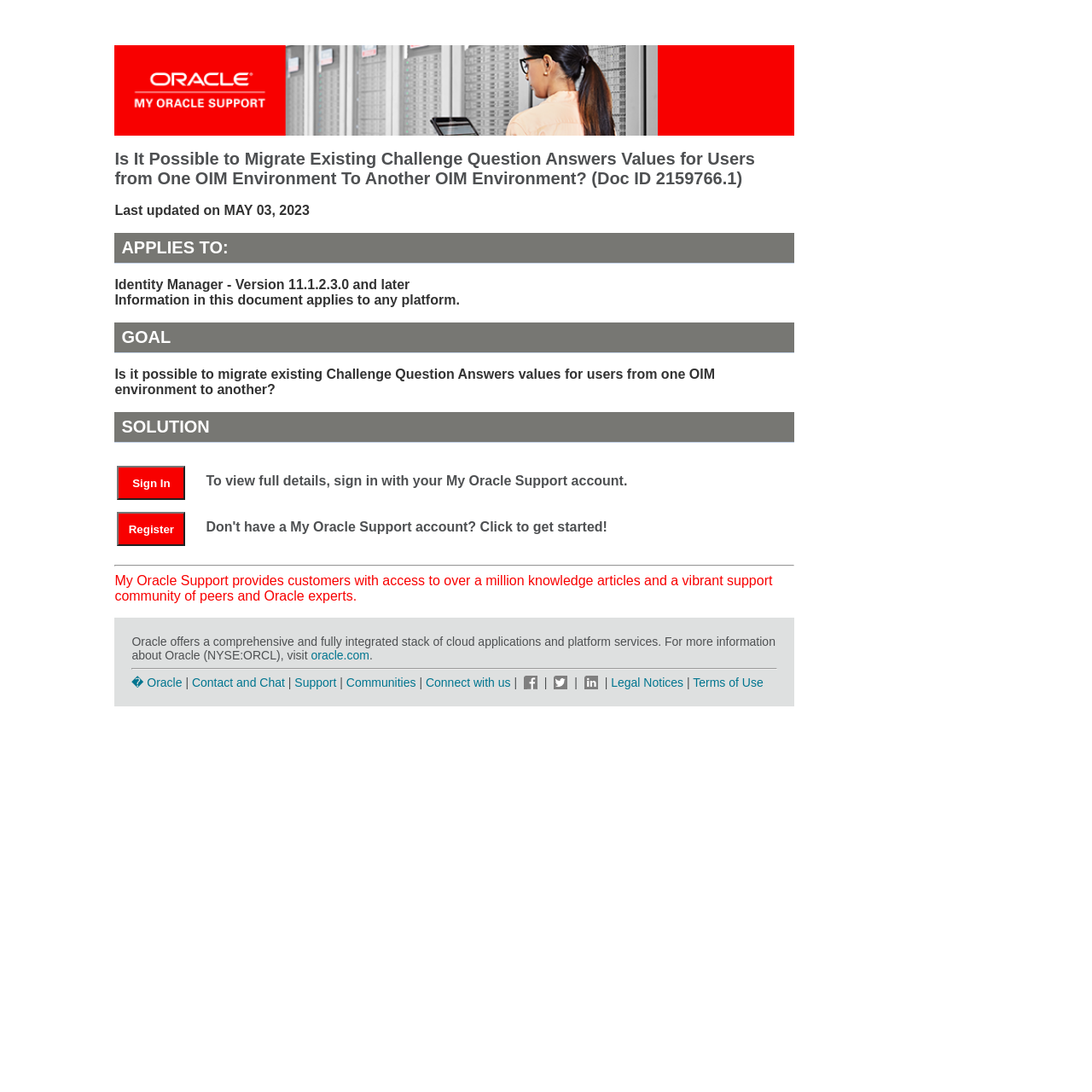Analyze the image and answer the question with as much detail as possible: 
What is the document ID of this article?

The document ID can be found in the heading 'Is It Possible to Migrate Existing Challenge Question Answers Values for Users from One OIM Environment To Another OIM Environment? (Doc ID 2159766.1)' which is located in the article section of the webpage.